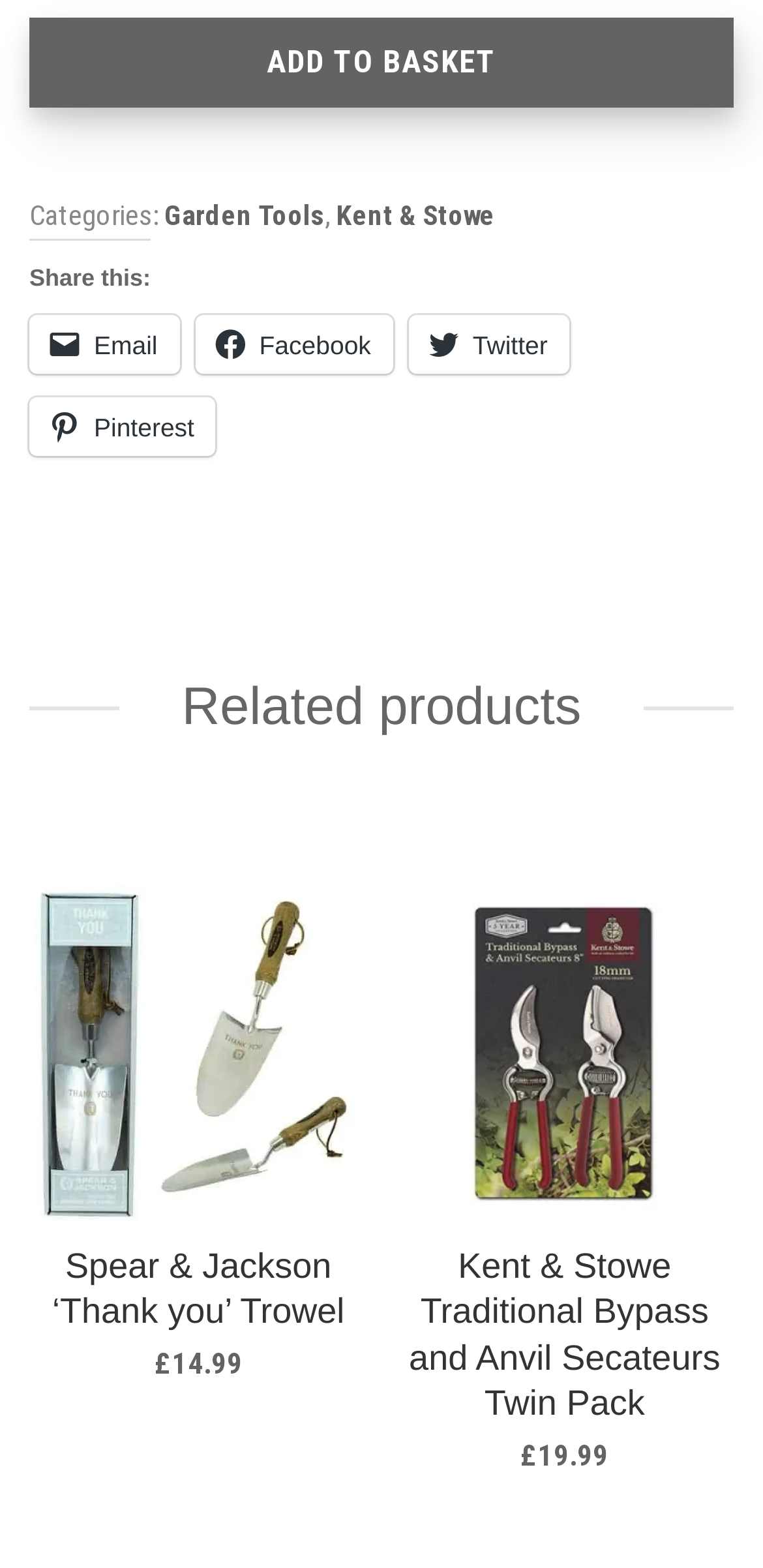What is the second related product listed? Please answer the question using a single word or phrase based on the image.

Kent & Stowe Traditional Bypass and Anvil Secateurs Twin Pack